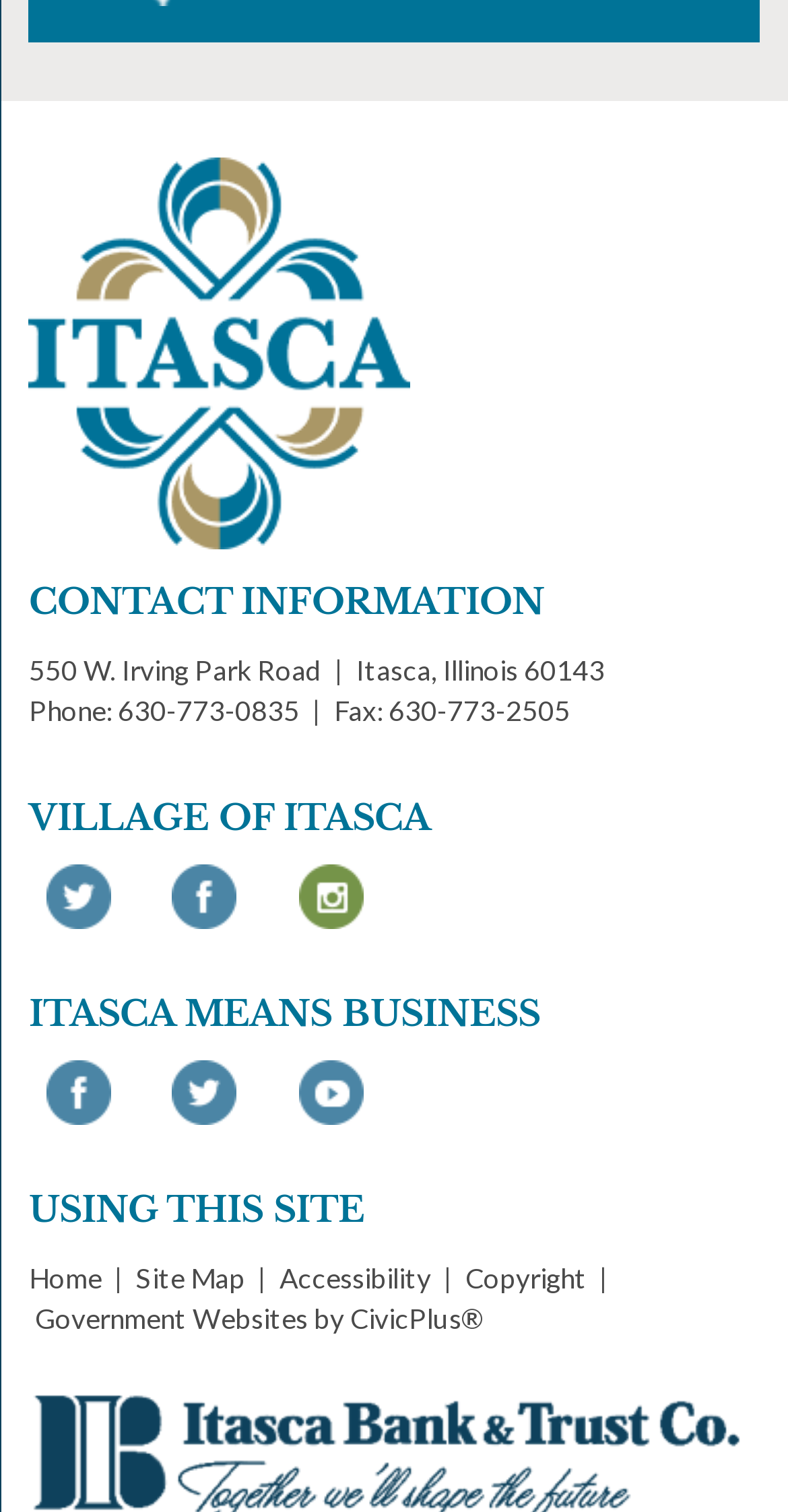What is the phone number of the Village of Itasca?
Use the image to answer the question with a single word or phrase.

630-773-0835